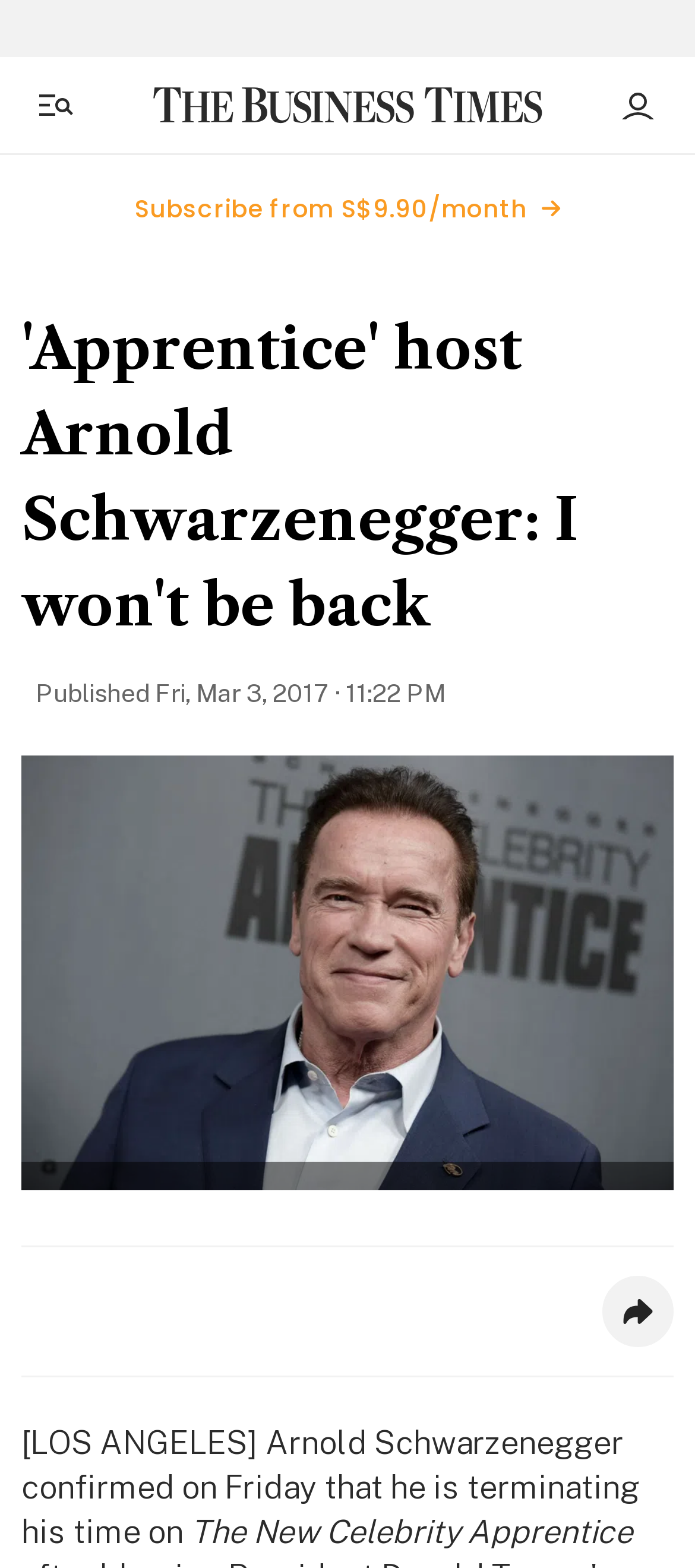Respond to the question below with a single word or phrase:
What is the purpose of the button with the hamburger icon?

Toggle side menu